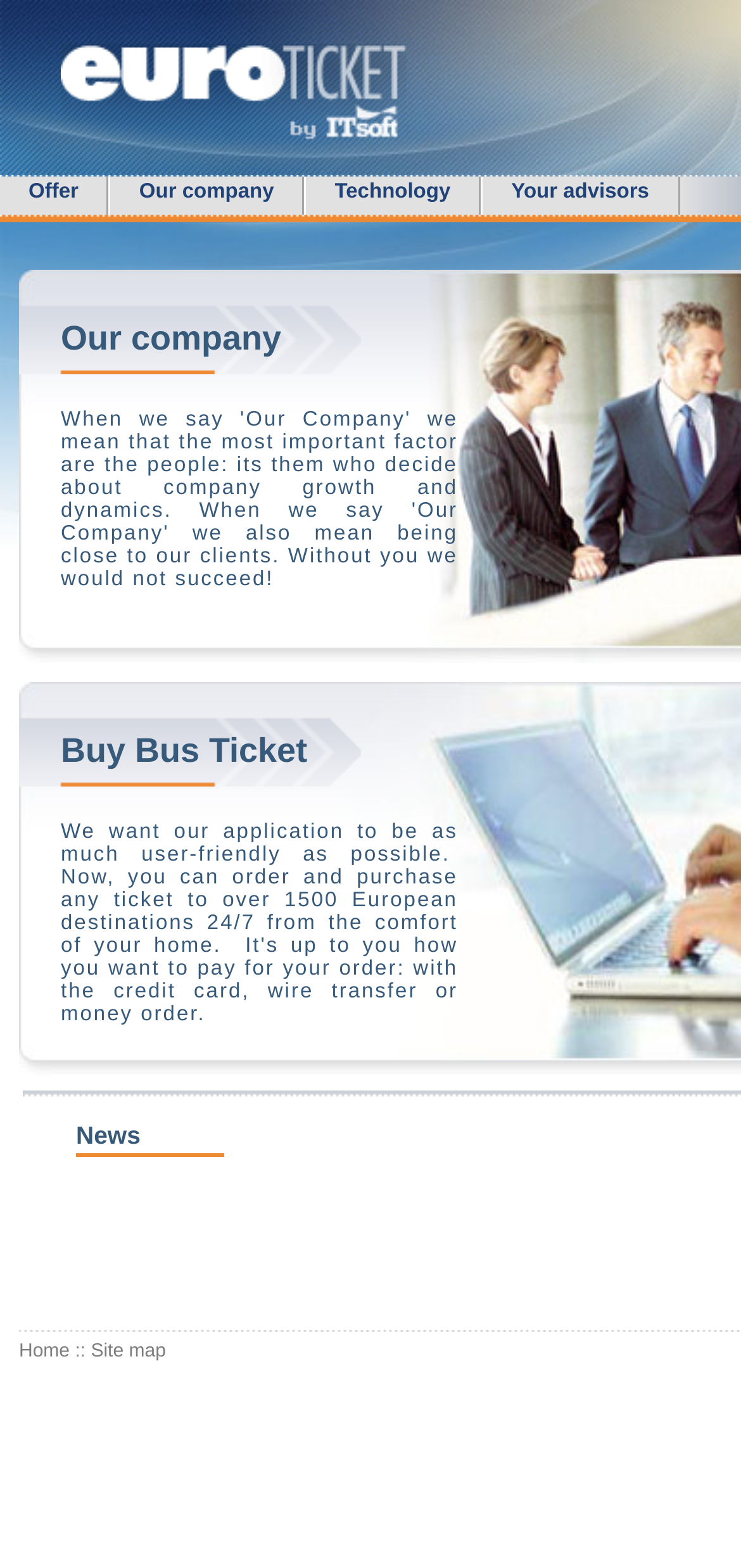Locate the bounding box coordinates of the element I should click to achieve the following instruction: "Buy Bus Ticket".

[0.082, 0.466, 0.415, 0.491]